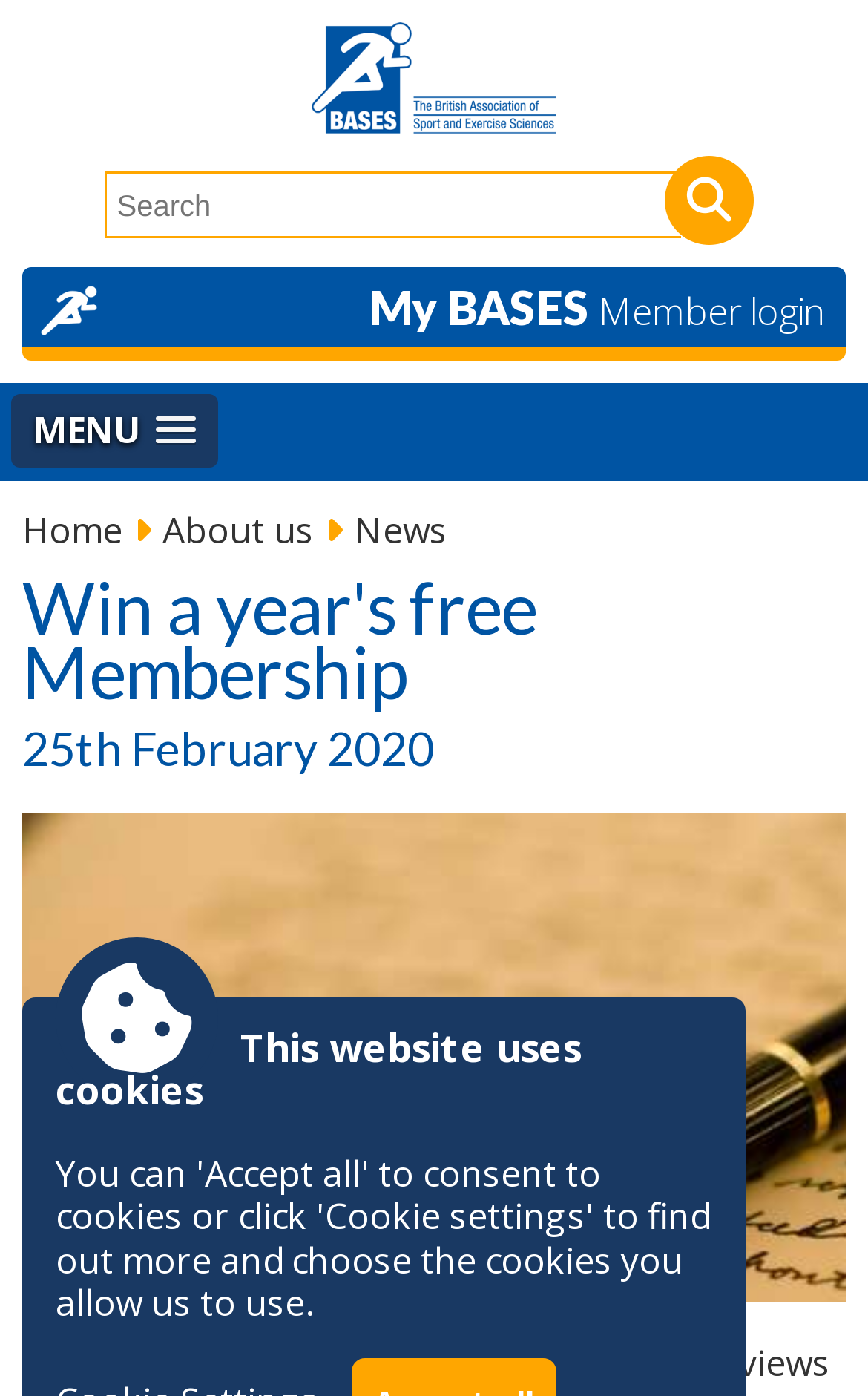Please determine the bounding box coordinates of the element's region to click in order to carry out the following instruction: "Search for something". The coordinates should be four float numbers between 0 and 1, i.e., [left, top, right, bottom].

[0.119, 0.123, 0.783, 0.171]